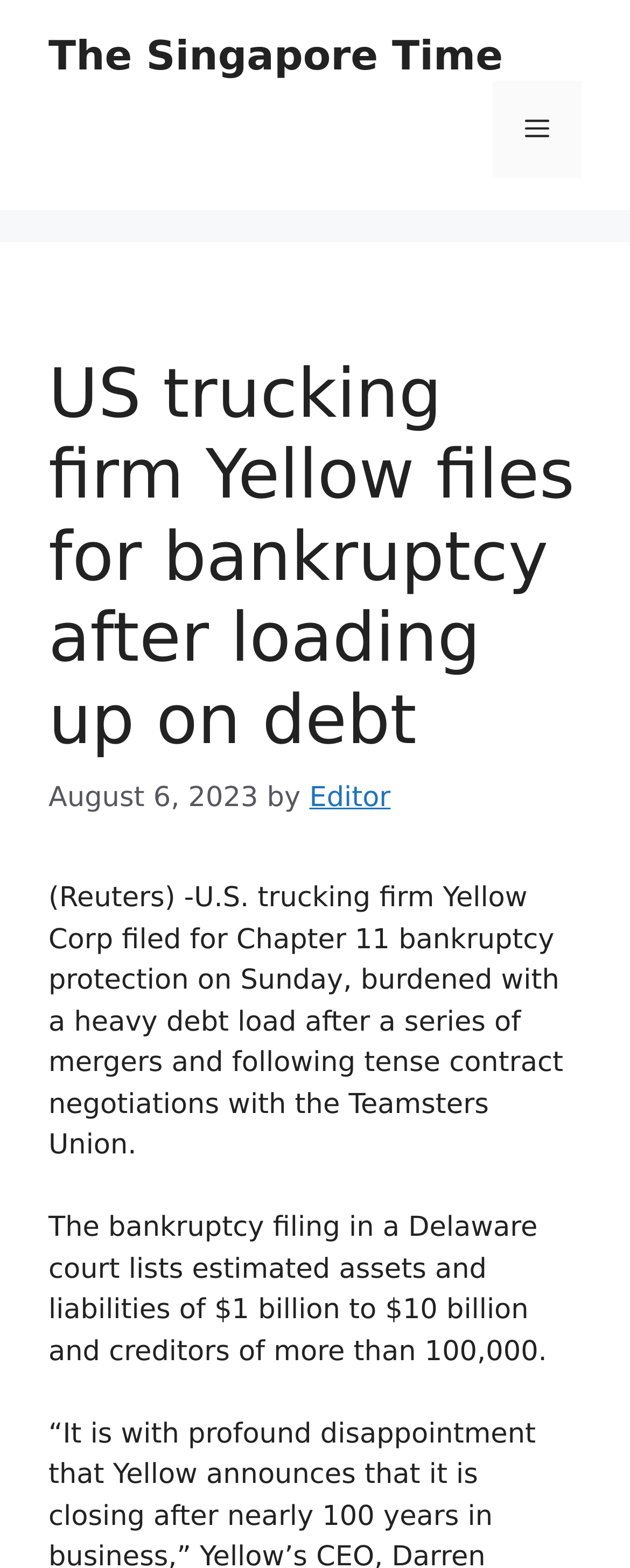What is the main heading displayed on the webpage? Please provide the text.

US trucking firm Yellow files for bankruptcy after loading up on debt